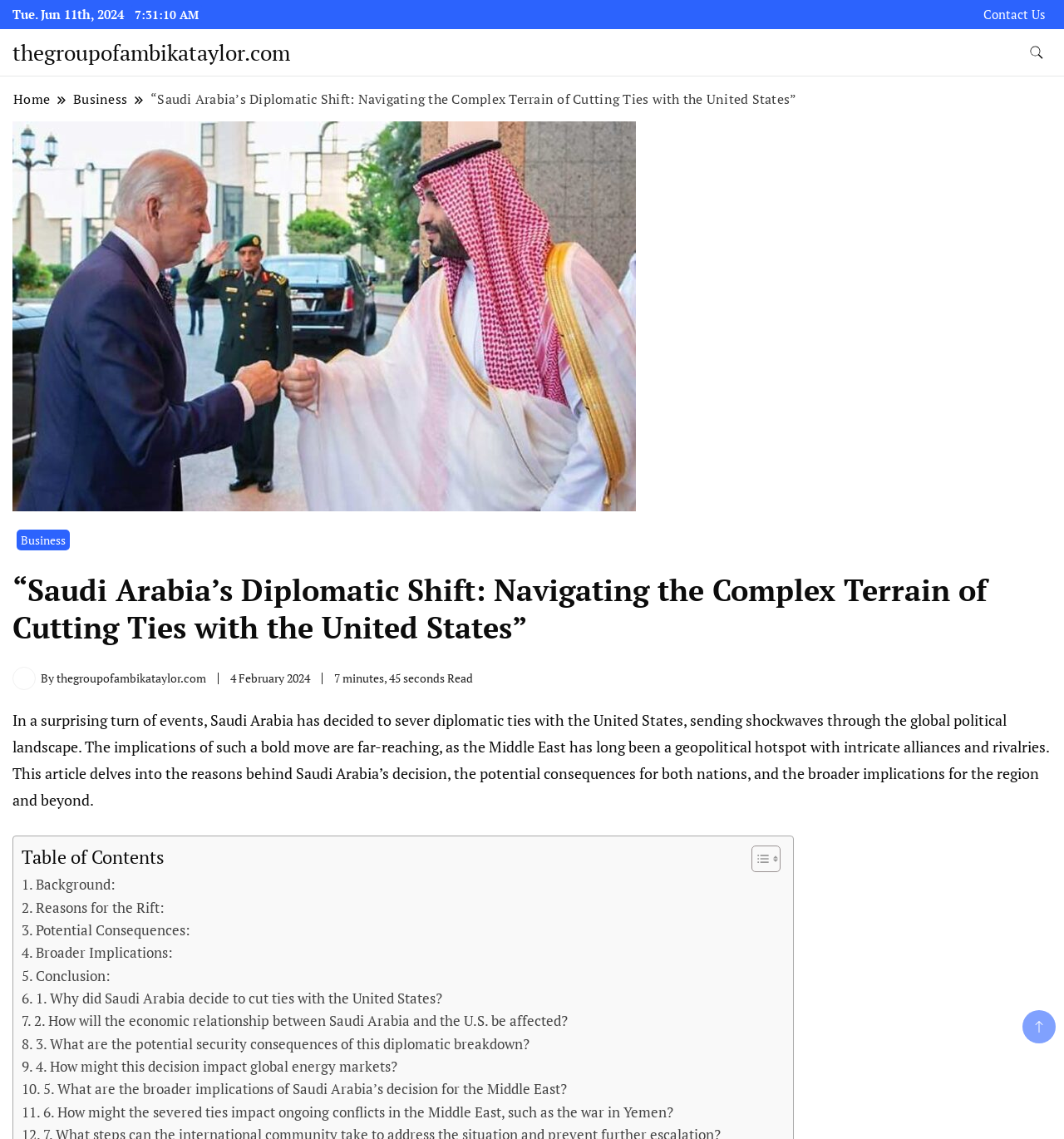Write an extensive caption that covers every aspect of the webpage.

This webpage is an article discussing Saudi Arabia's decision to sever diplomatic ties with the United States. At the top left, there is a date "Tue. Jun 11th, 2024" and a link to "Contact Us" at the top right. Below the date, there are links to "Home" and "Business" with a breadcrumb icon in between. 

The main article title "Saudi Arabia’s Diplomatic Shift: Navigating the Complex Terrain of Cutting Ties with the United States" is located at the top center, accompanied by a large image related to the article. Below the title, there is a header section with a link to "Business", the article title again, an author image, the author's name "thegroupofambikataylor.com", the publication date "4 February 2024", and a read time "7 minutes, 45 seconds Read".

The main article content starts below the header section, describing the implications of Saudi Arabia's decision to cut ties with the United States. The article is divided into sections, with a table of contents on the right side, allowing readers to navigate to specific sections such as "Background", "Reasons for the Rift", "Potential Consequences", "Broader Implications", and "Conclusion". Each section has a link to jump to that specific part of the article. There are also six questions related to the topic, each with a link to jump to the corresponding answer.

At the bottom right, there is a search form toggle button with a search icon, and a small image at the very bottom right corner.